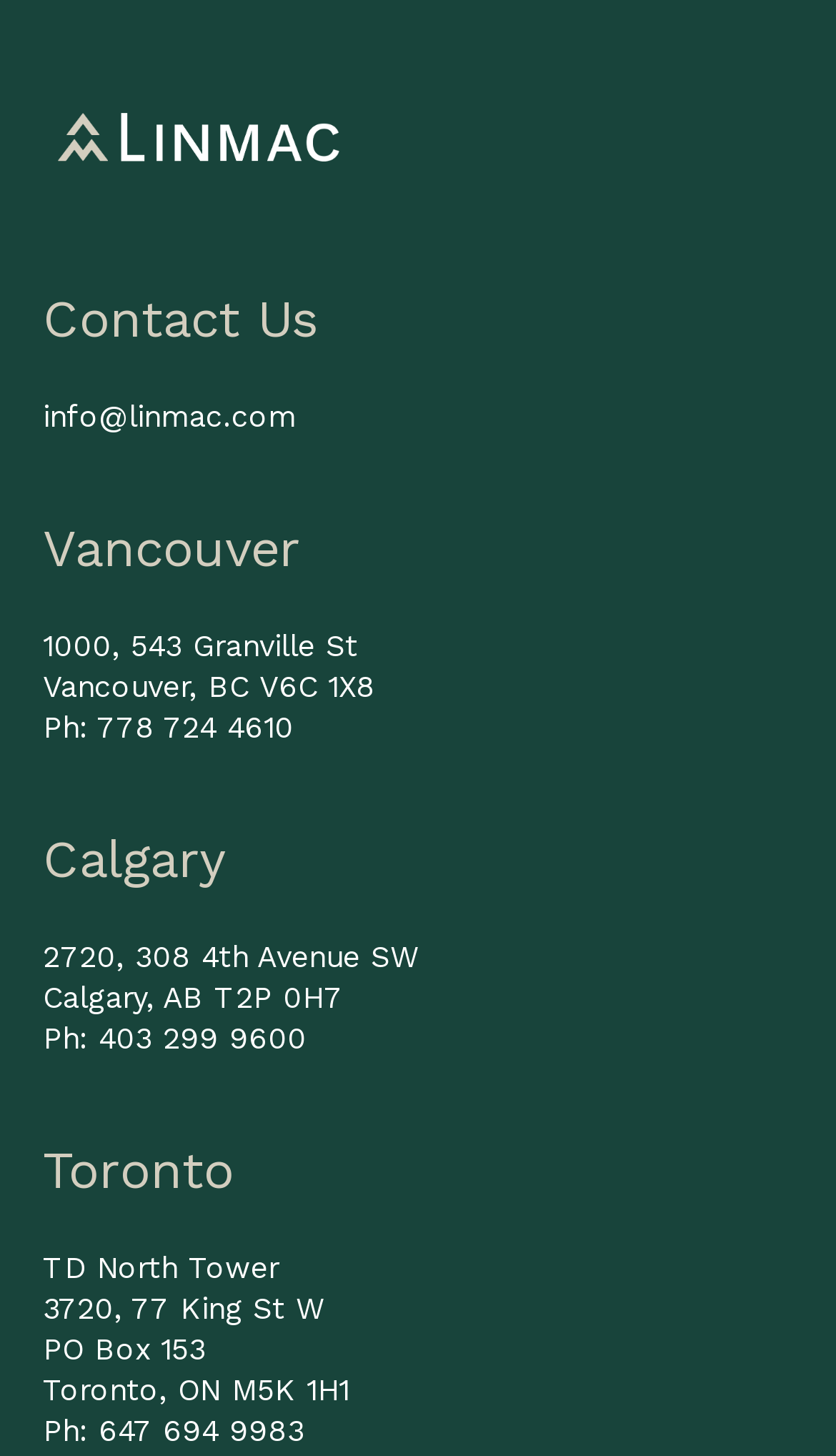Answer the question below with a single word or a brief phrase: 
What is the address of the Toronto office?

TD North Tower 3720, 77 King St W PO Box 153 Toronto, ON M5K 1H1